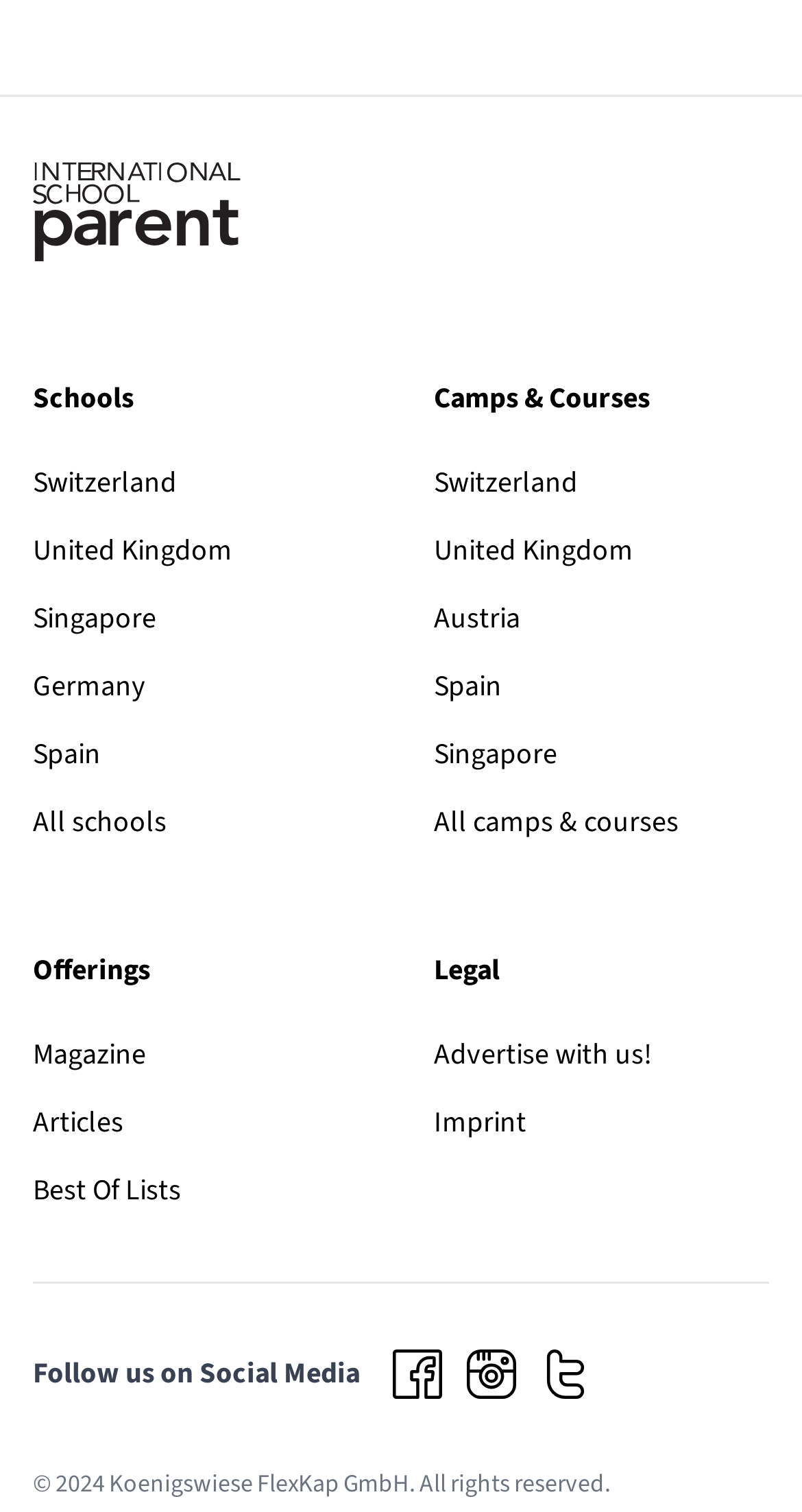Please determine the bounding box coordinates, formatted as (top-left x, top-left y, bottom-right x, bottom-right y), with all values as floating point numbers between 0 and 1. Identify the bounding box of the region described as: United Kingdom

[0.541, 0.35, 0.79, 0.378]